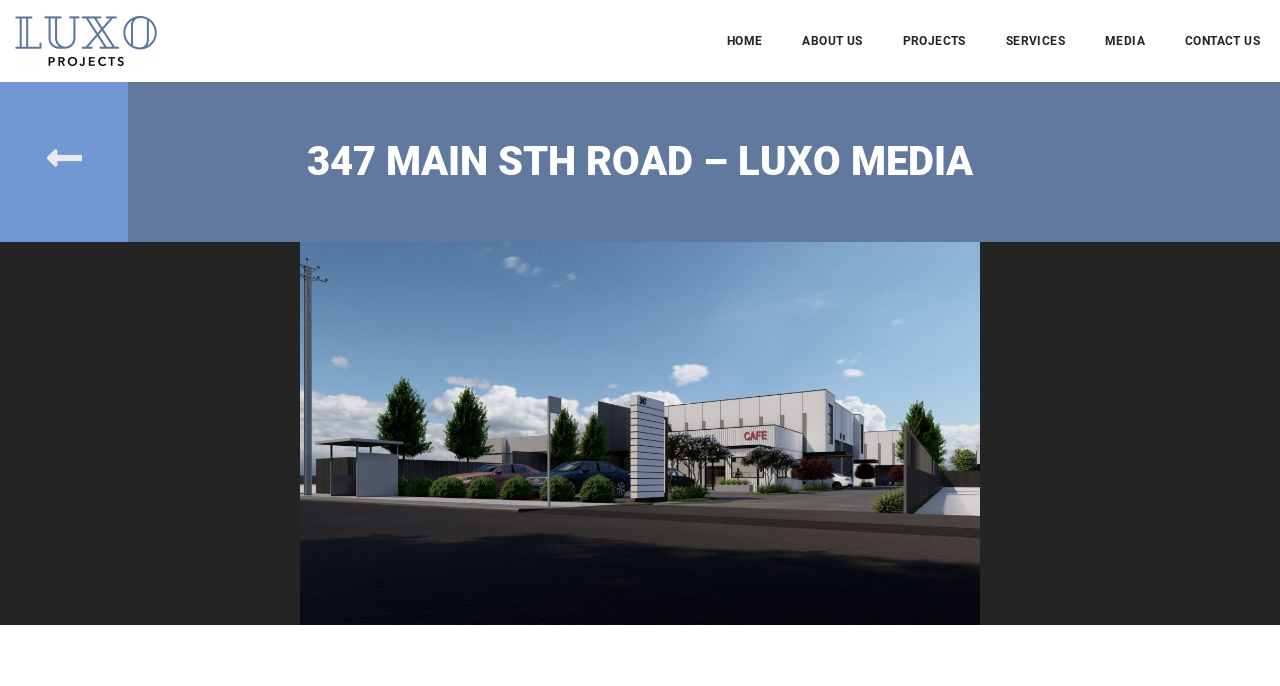Refer to the image and offer a detailed explanation in response to the question: How many main navigation links are there?

I counted the number of link elements with text content, excluding the empty link element, and found 6 main navigation links: 'HOME', 'ABOUT US', 'PROJECTS', 'SERVICES', 'MEDIA', and 'CONTACT US'.